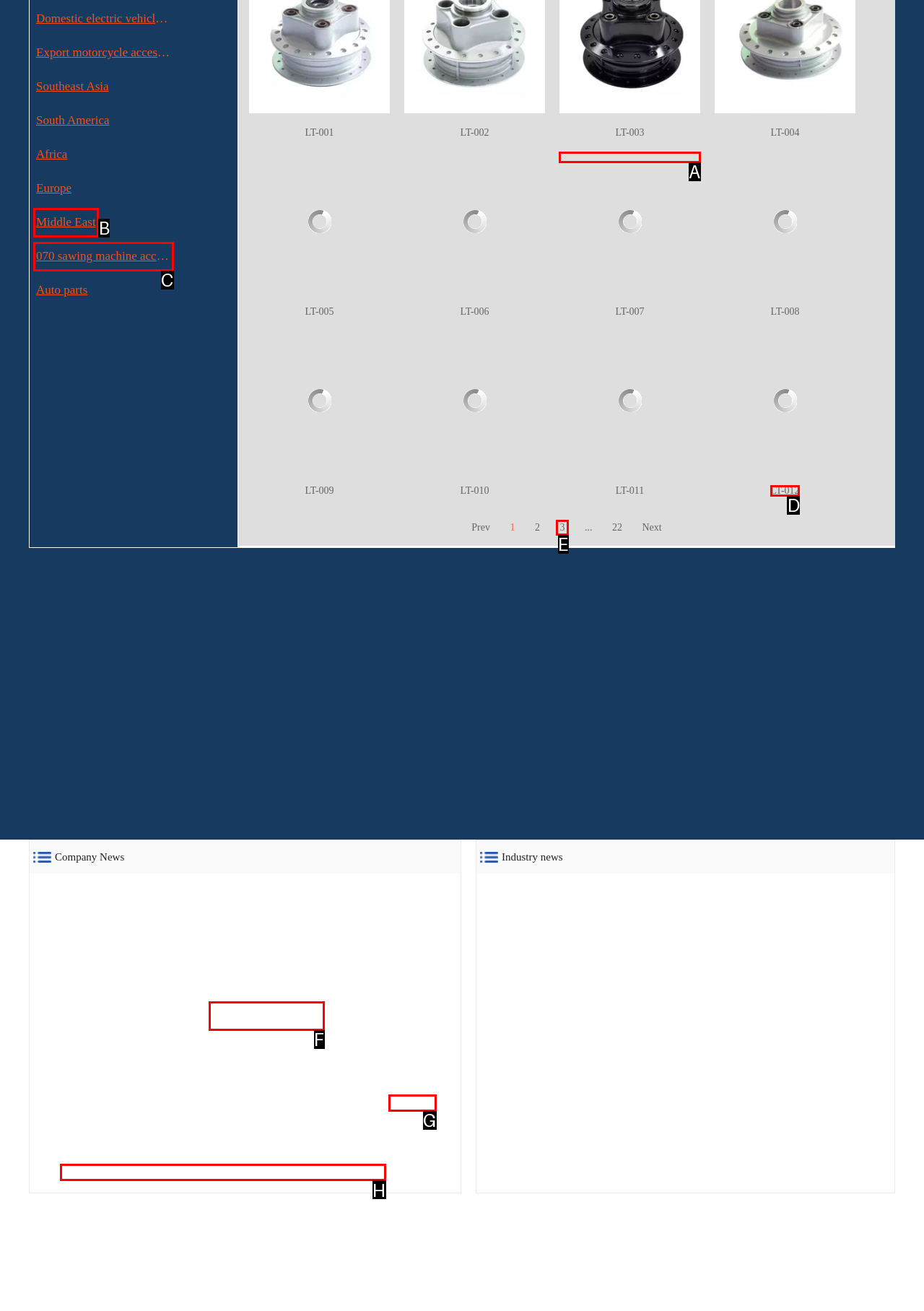Determine which UI element I need to click to achieve the following task: Click on LT-007 Provide your answer as the letter of the selected option.

A